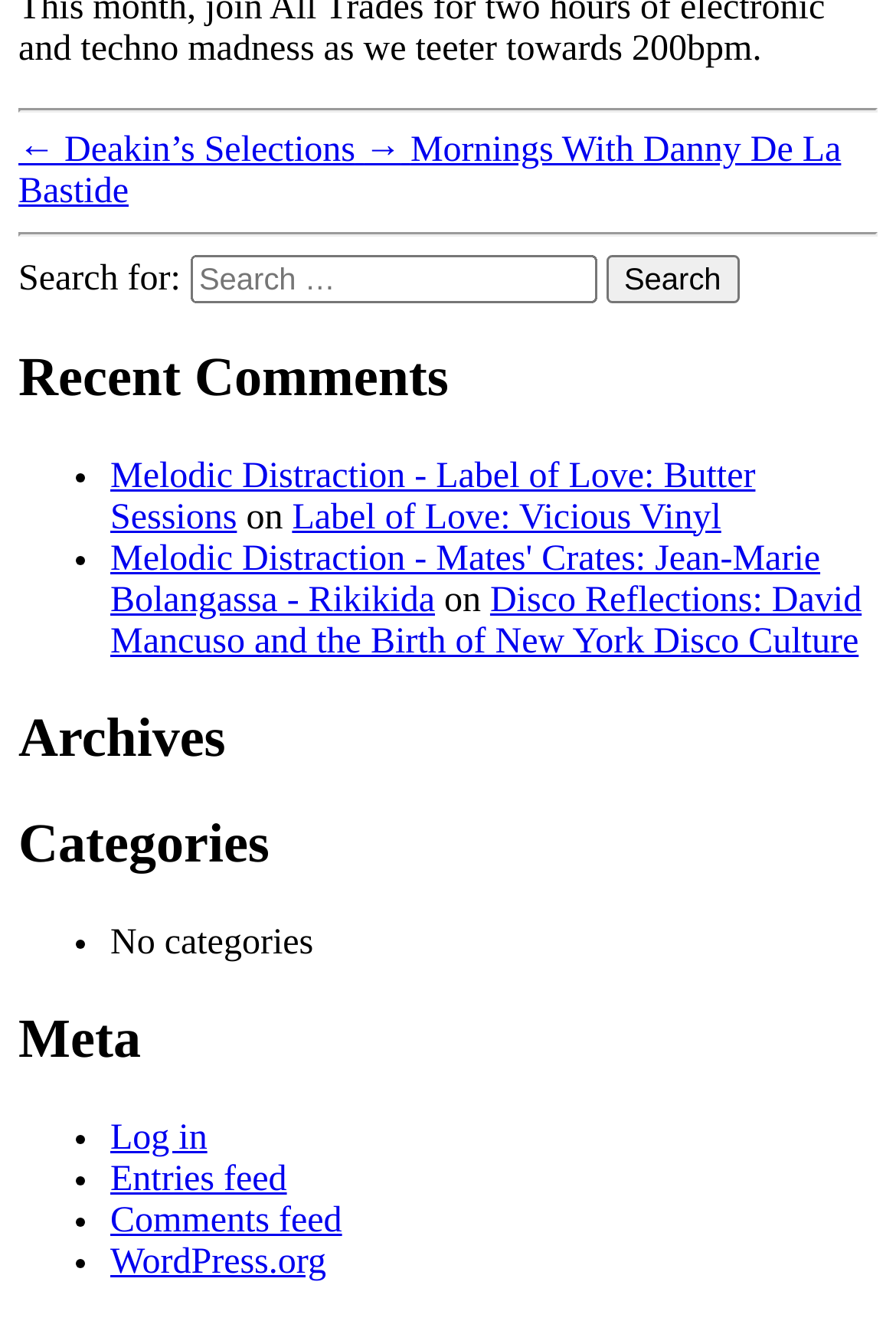Please locate the bounding box coordinates for the element that should be clicked to achieve the following instruction: "Go to Deakin’s Selections". Ensure the coordinates are given as four float numbers between 0 and 1, i.e., [left, top, right, bottom].

[0.021, 0.099, 0.407, 0.128]